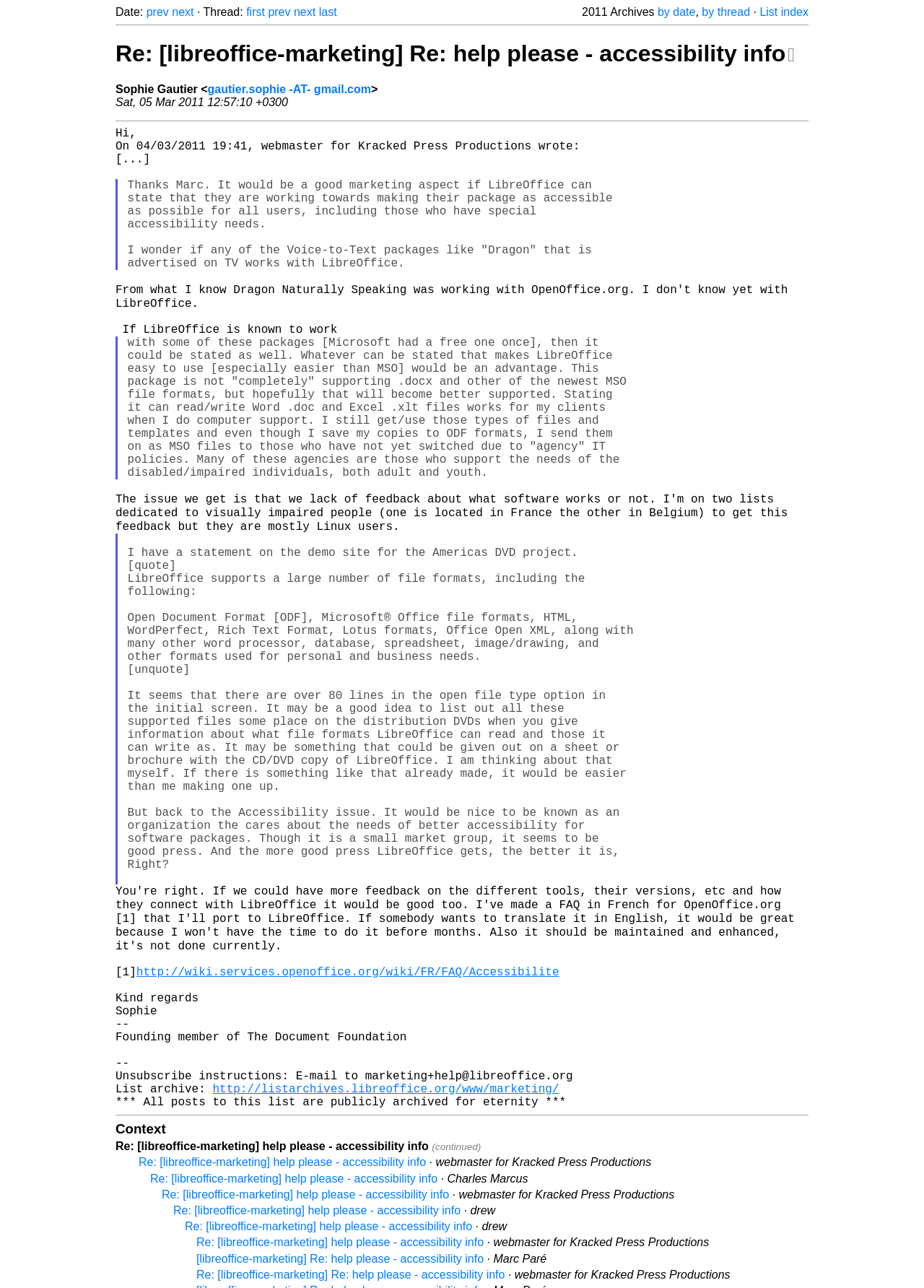Provide the bounding box coordinates of the HTML element described by the text: "http://wiki.services.openoffice.org/wiki/FR/FAQ/Accessibilite".

[0.148, 0.78, 0.607, 0.791]